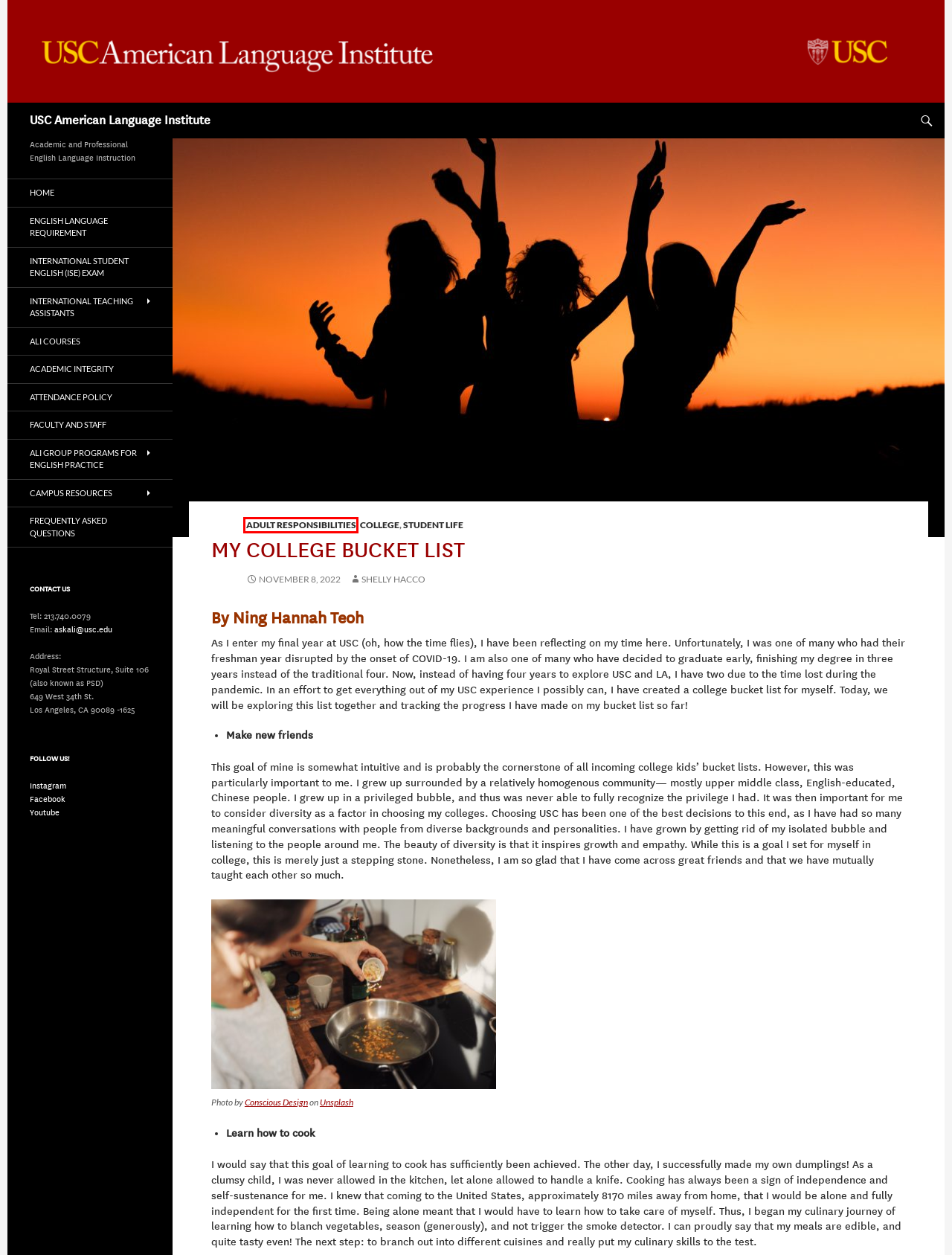You are given a webpage screenshot where a red bounding box highlights an element. Determine the most fitting webpage description for the new page that loads after clicking the element within the red bounding box. Here are the candidates:
A. USC American Language Institute | Academic and Professional English Language  Instruction
B. Academic Integrity | USC American Language Institute
C. college | USC American Language Institute
D. Attendance Policy | USC American Language Institute
E. Adult Responsibilities | USC American Language Institute
F. Best 500+ Cooking Images | Download Free Pictures on Unsplash
G. Shelly Hacco | USC American Language Institute
H. International Student English (ISE) Exam | USC American Language Institute

E